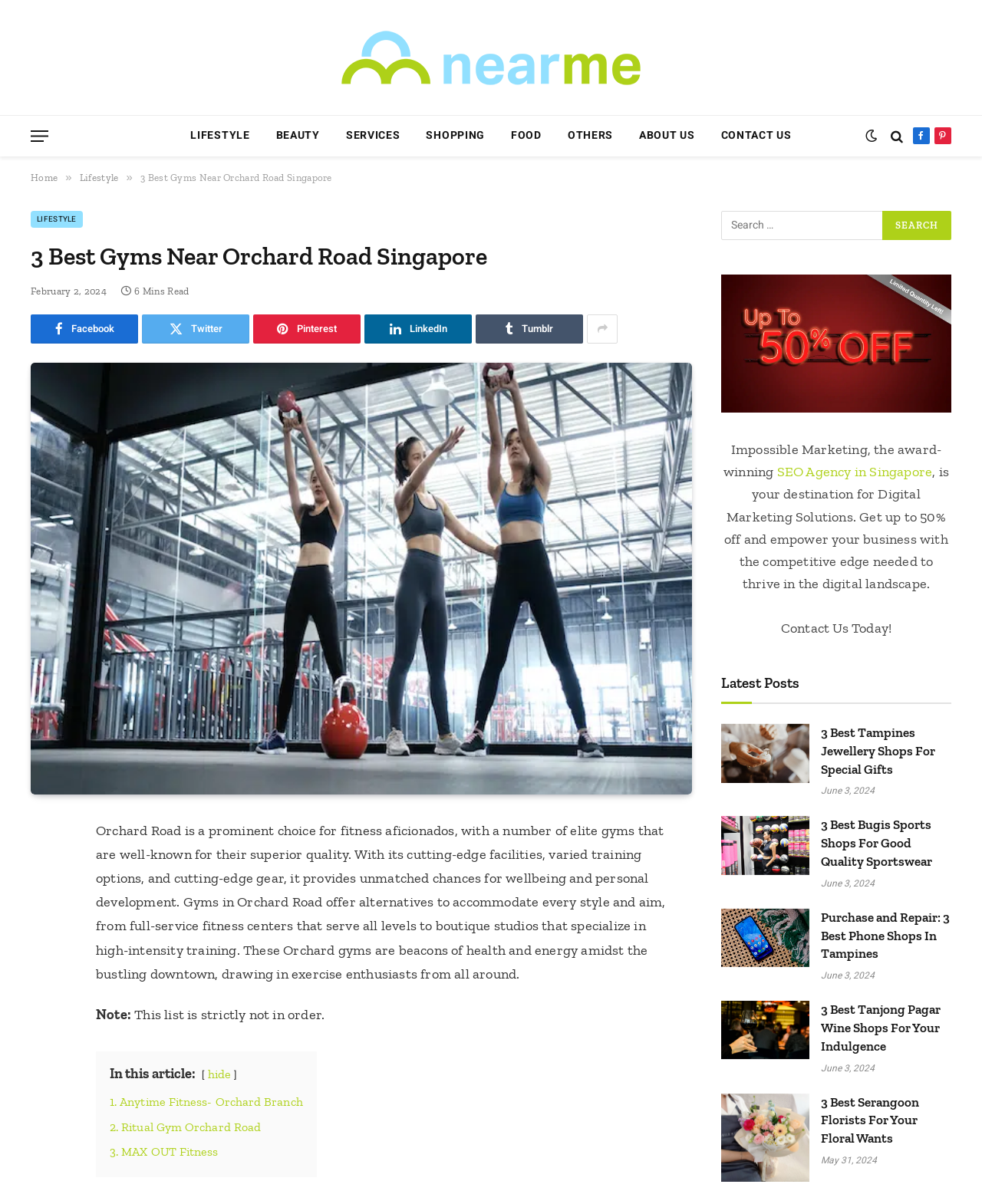Please reply to the following question with a single word or a short phrase:
How many social media links are there in the article?

5